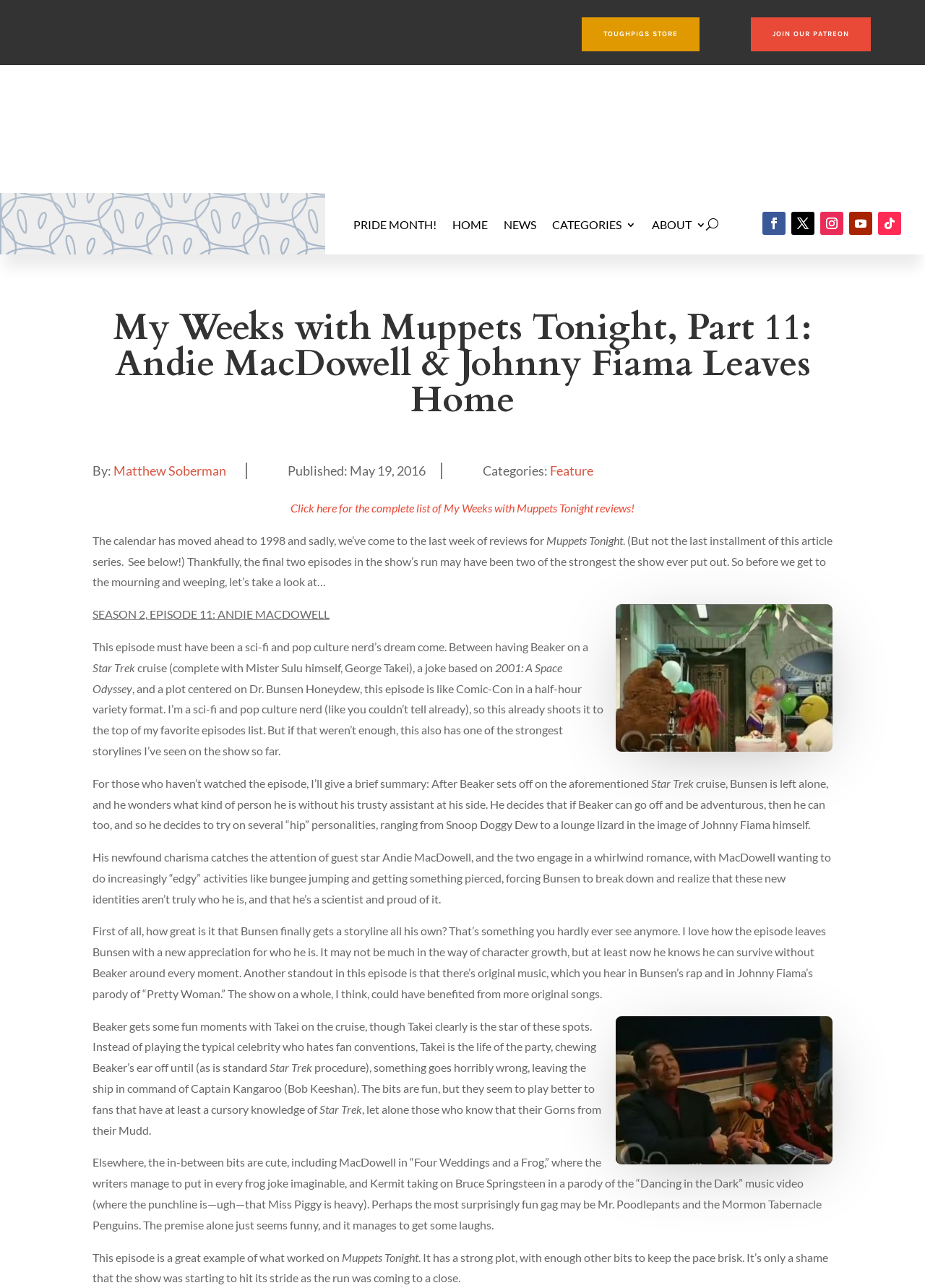What is the category of this article? Observe the screenshot and provide a one-word or short phrase answer.

Feature